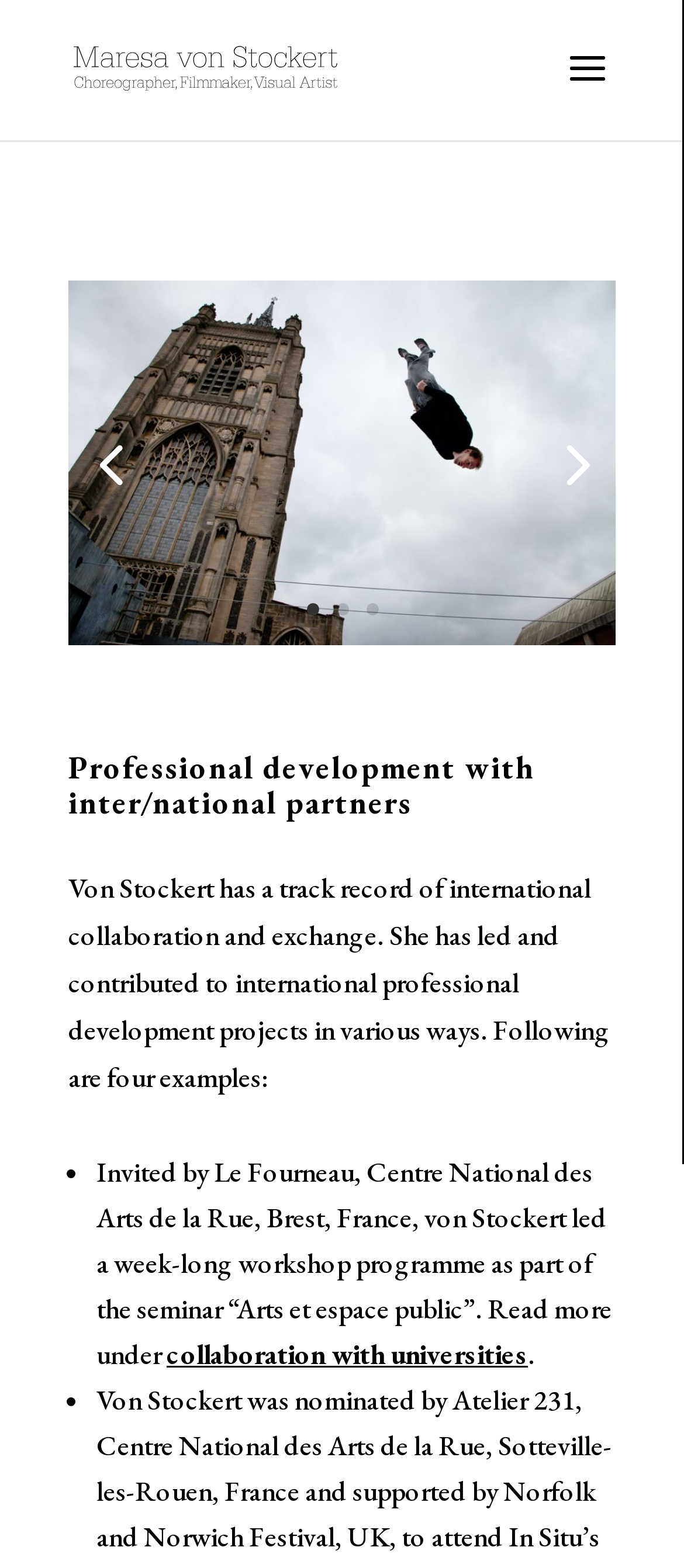Determine the bounding box coordinates of the element's region needed to click to follow the instruction: "View David Morris's profile". Provide these coordinates as four float numbers between 0 and 1, formatted as [left, top, right, bottom].

[0.1, 0.394, 0.9, 0.417]